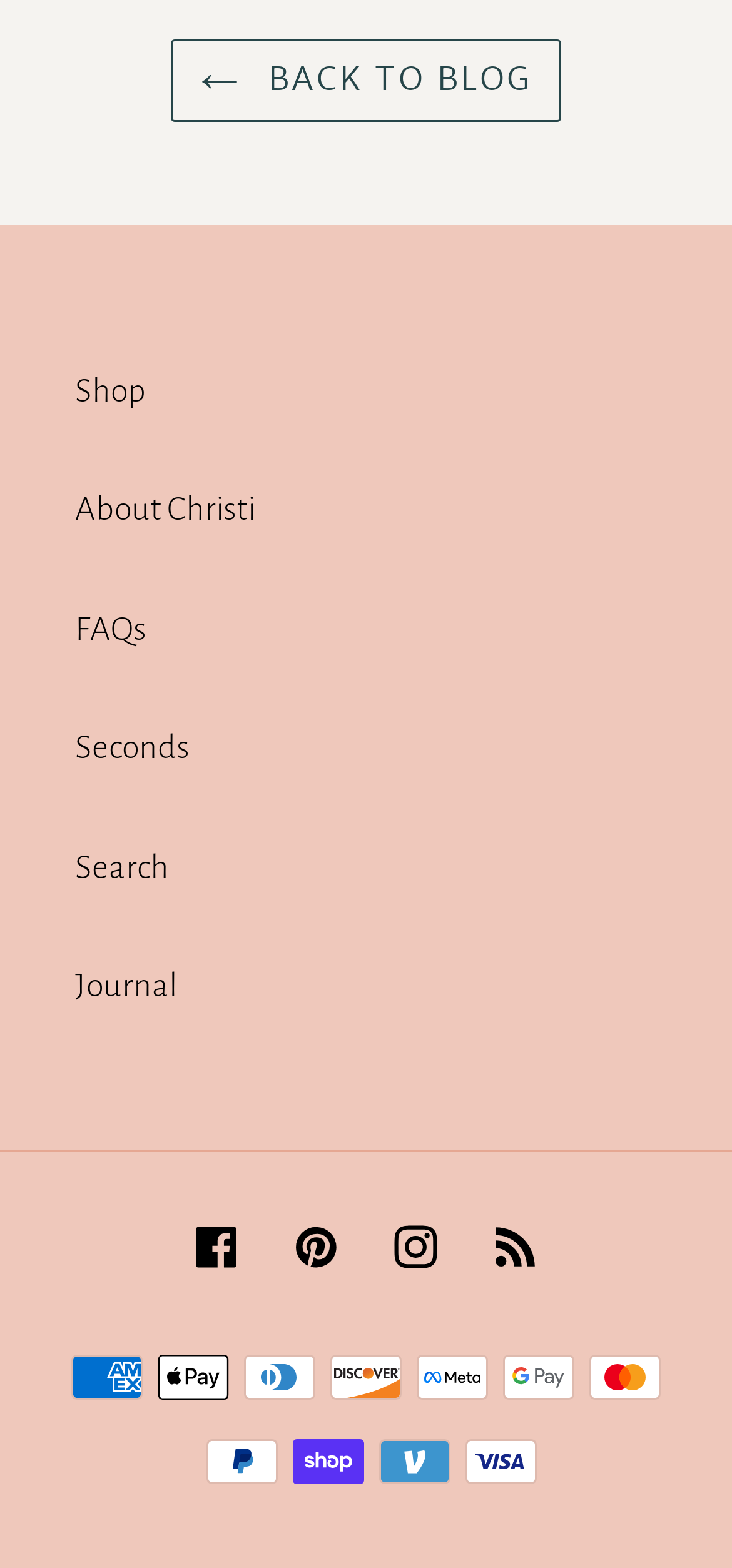Answer the following query with a single word or phrase:
What is the last payment method listed?

Visa